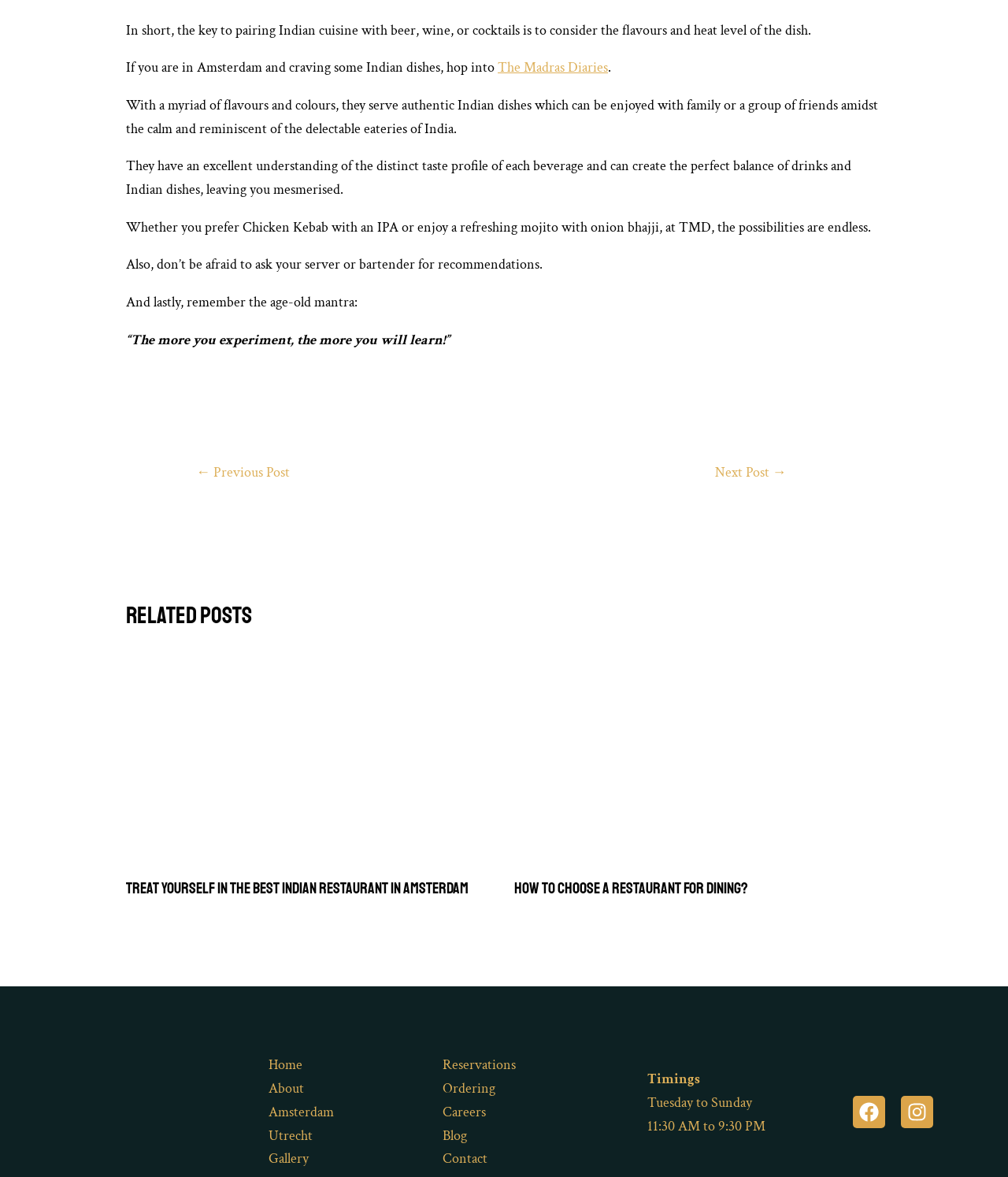What social media platforms are linked on the webpage?
Refer to the image and give a detailed response to the question.

The webpage has links to Facebook and Instagram, which can be found at the bottom of the webpage, represented by their respective icons.